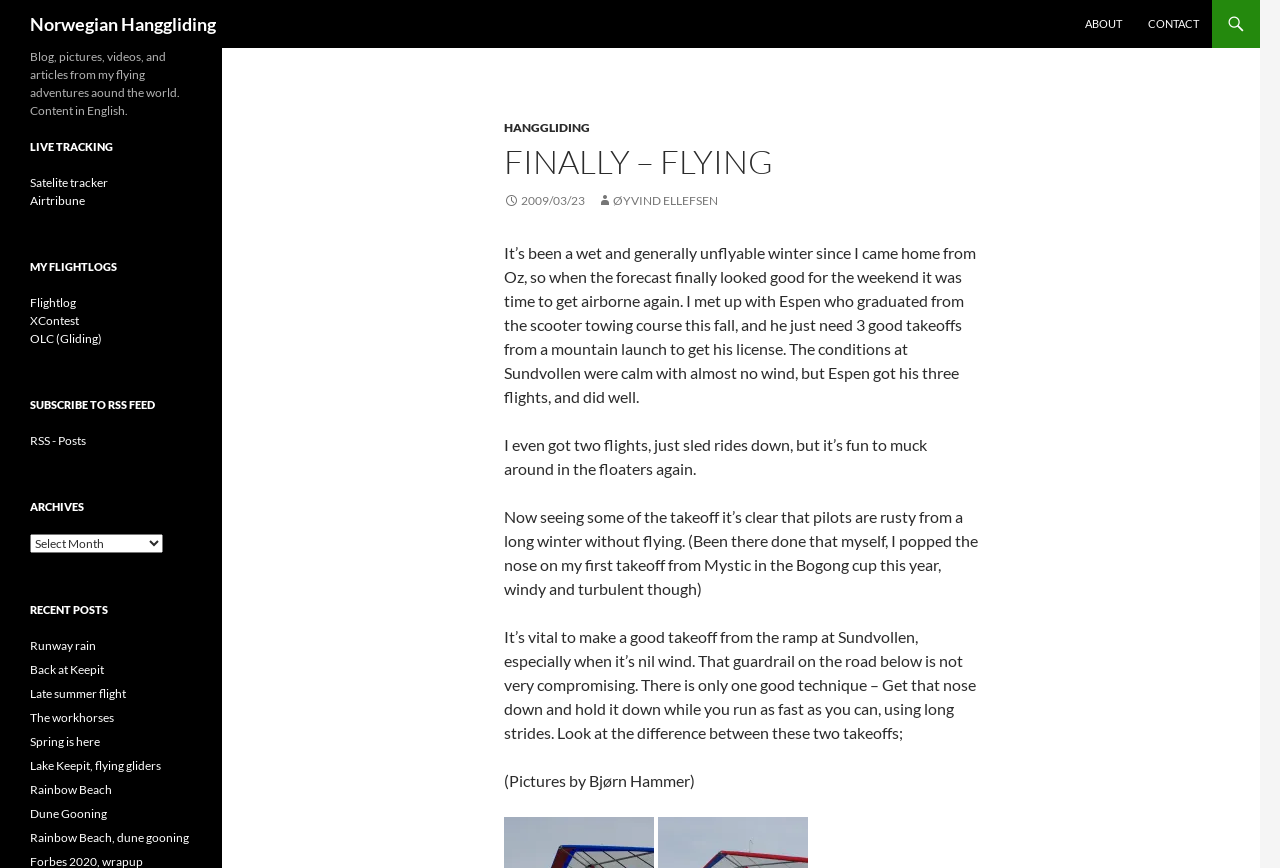Pinpoint the bounding box coordinates of the clickable area necessary to execute the following instruction: "Click on RSS - Posts link". The coordinates should be given as four float numbers between 0 and 1, namely [left, top, right, bottom].

[0.023, 0.499, 0.067, 0.516]